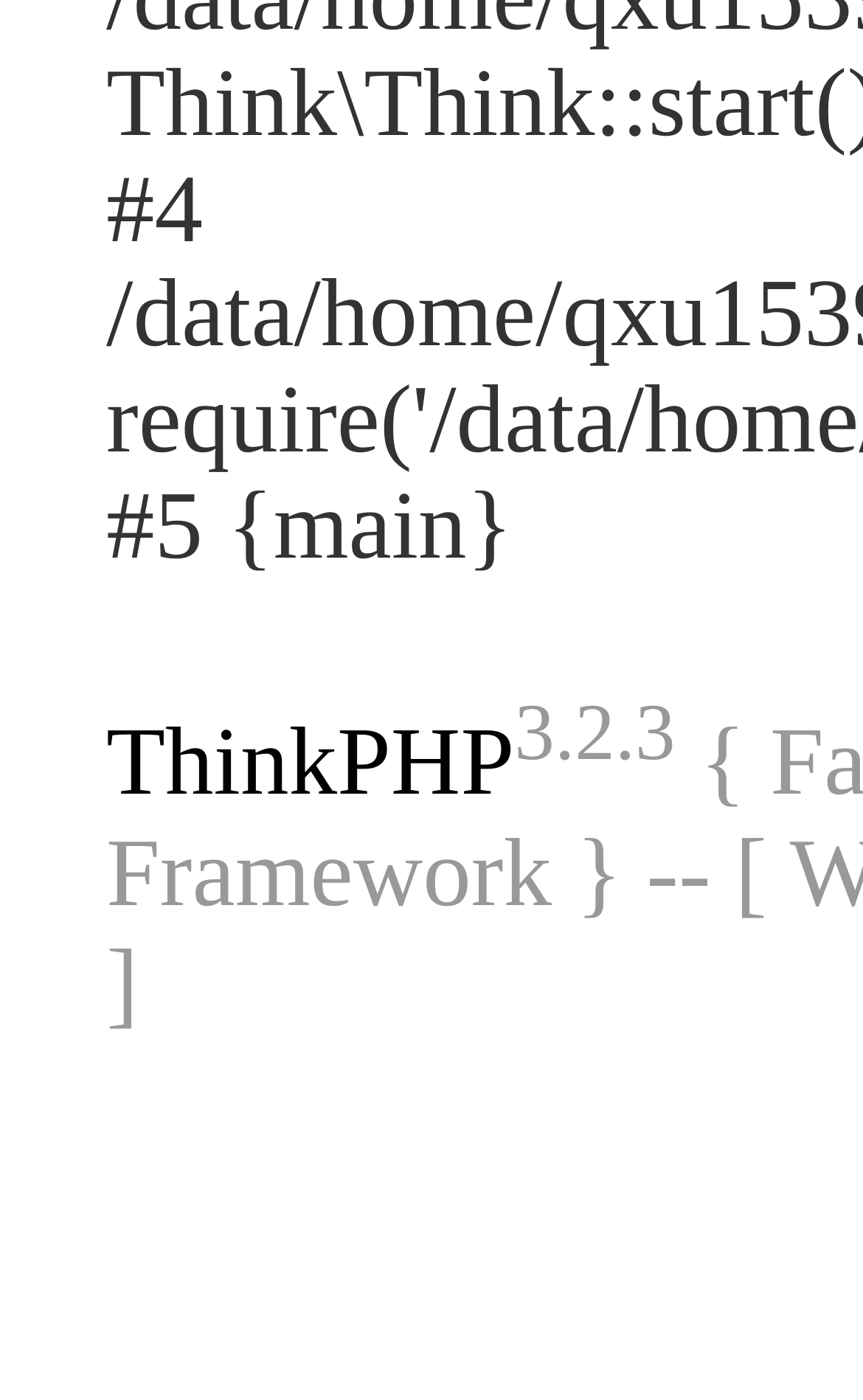Find the bounding box coordinates for the HTML element described in this sentence: "ThinkPHP". Provide the coordinates as four float numbers between 0 and 1, in the format [left, top, right, bottom].

[0.123, 0.507, 0.596, 0.583]